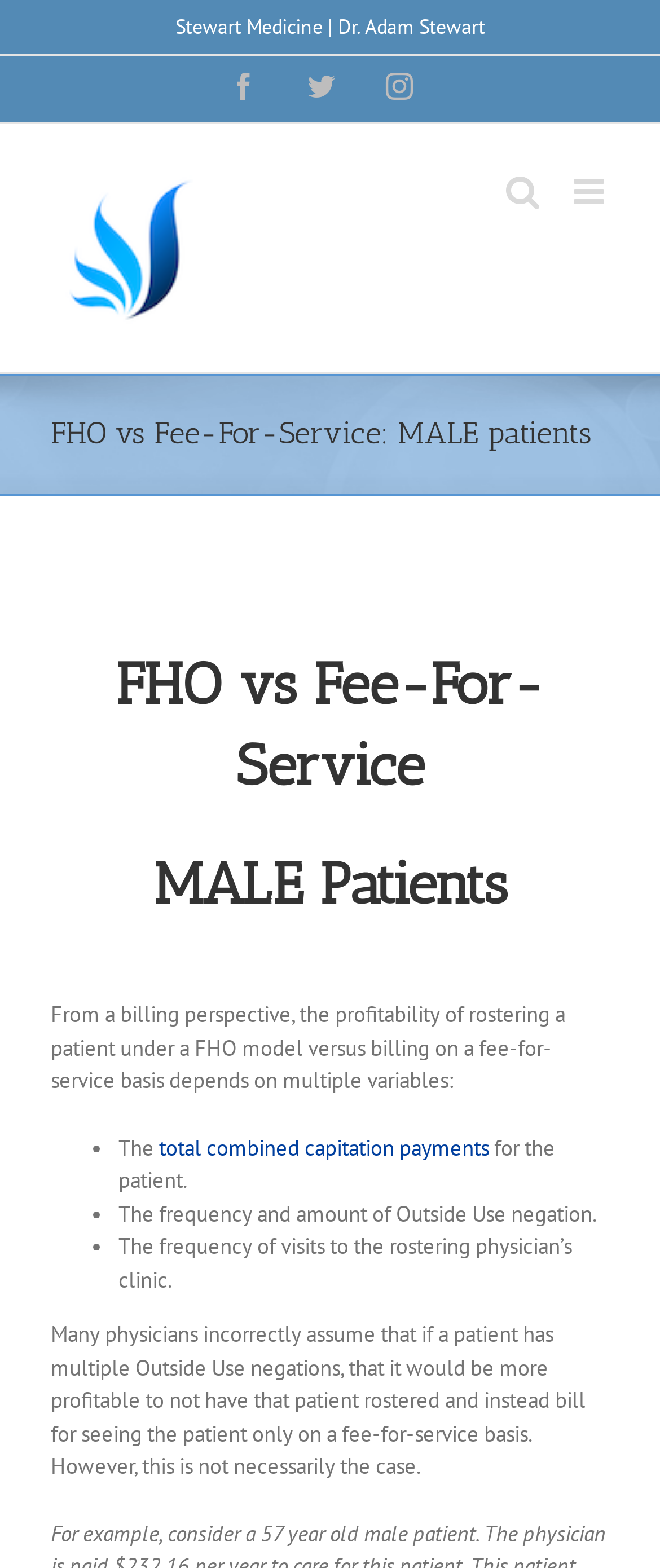What are the variables that affect the profitability of rostering a patient under a FHO model?
Please respond to the question thoroughly and include all relevant details.

According to the webpage, the profitability of rostering a patient under a FHO model versus billing on a fee-for-service basis depends on multiple variables, including the total combined capitation payments, the frequency and amount of Outside Use negations, and the frequency of visits to the rostering physician's clinic.